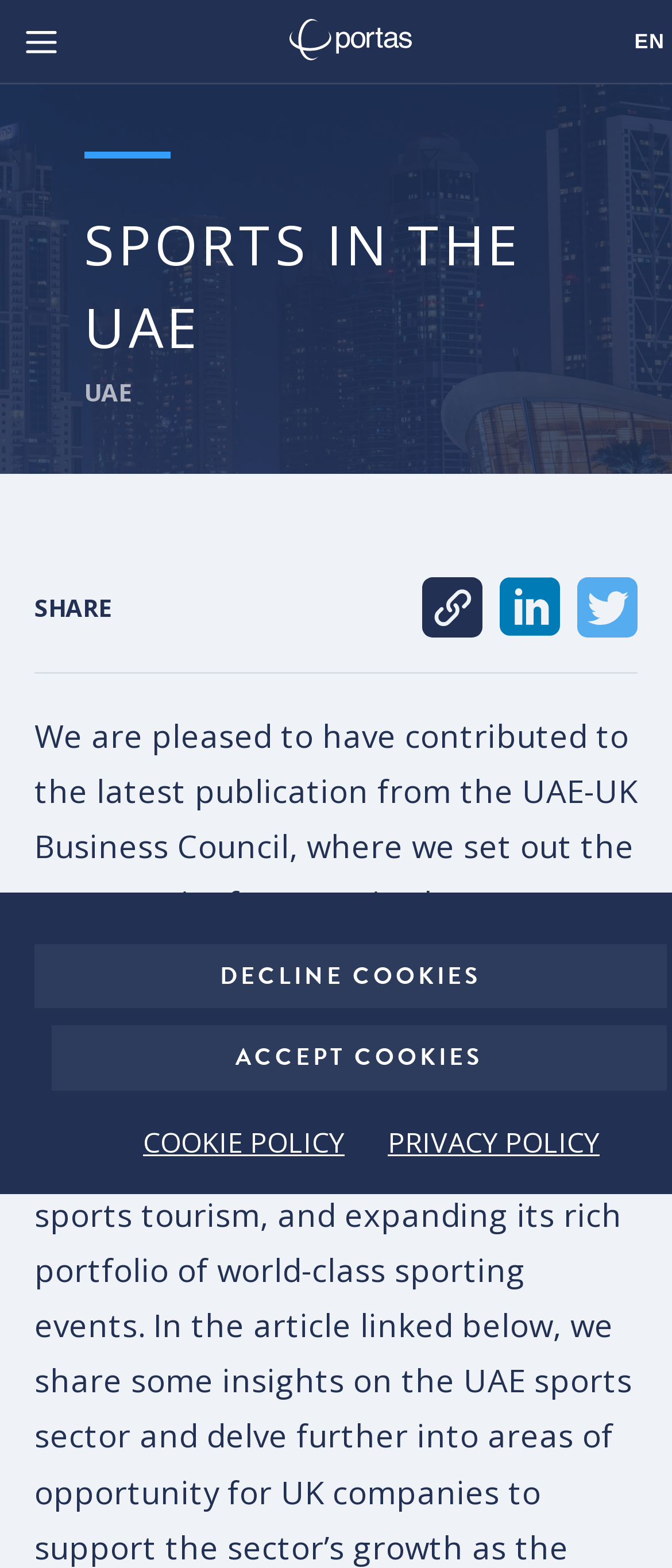Please find the bounding box coordinates of the clickable region needed to complete the following instruction: "Check the latest news". The bounding box coordinates must consist of four float numbers between 0 and 1, i.e., [left, top, right, bottom].

None